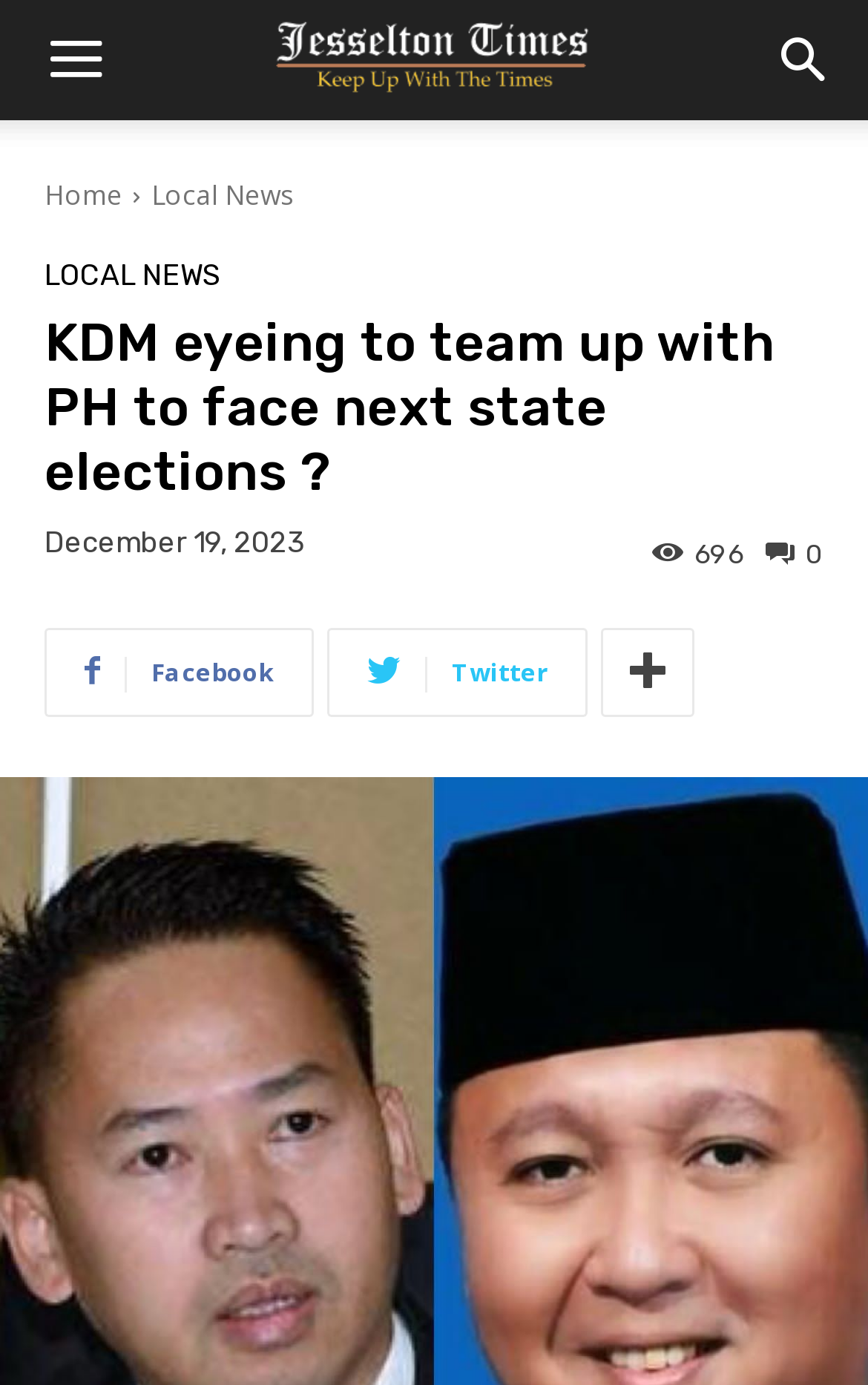Determine the bounding box coordinates for the element that should be clicked to follow this instruction: "Click the menu button". The coordinates should be given as four float numbers between 0 and 1, in the format [left, top, right, bottom].

[0.005, 0.0, 0.169, 0.087]